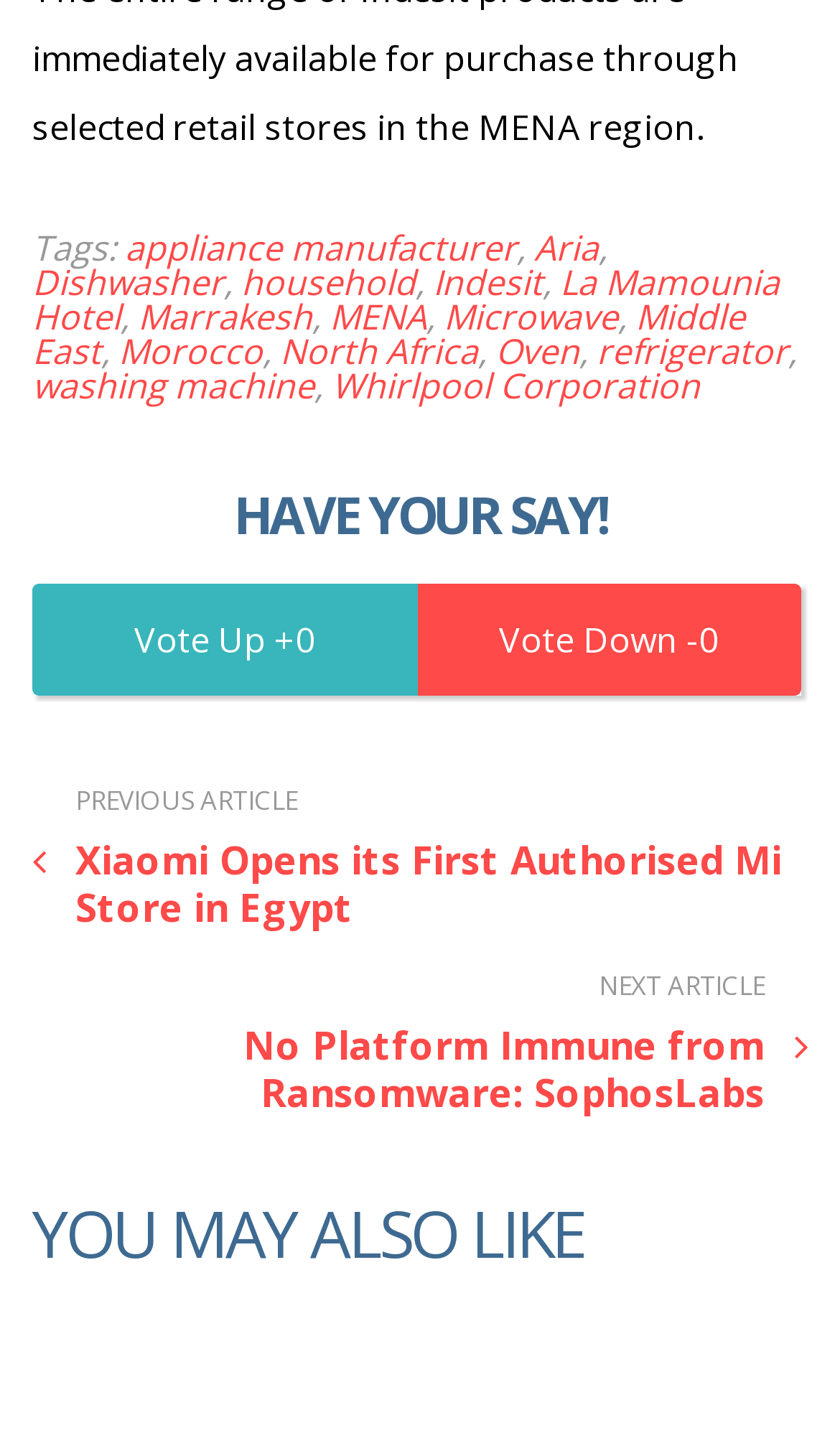Kindly determine the bounding box coordinates for the area that needs to be clicked to execute this instruction: "Go to the 'HAVE YOUR SAY!' section".

[0.038, 0.341, 0.962, 0.377]